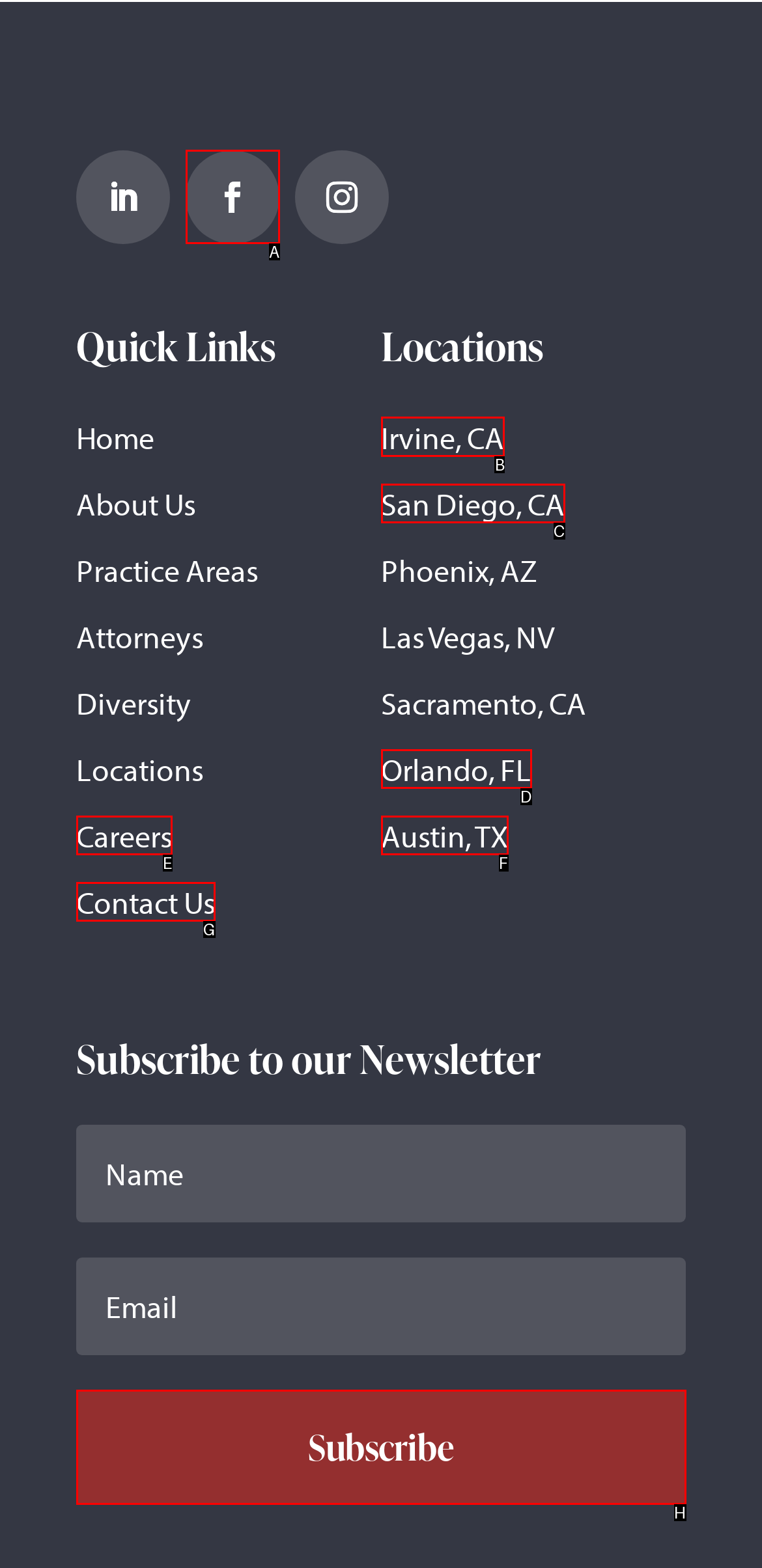Choose the HTML element that should be clicked to achieve this task: View the Irvine, CA location
Respond with the letter of the correct choice.

B